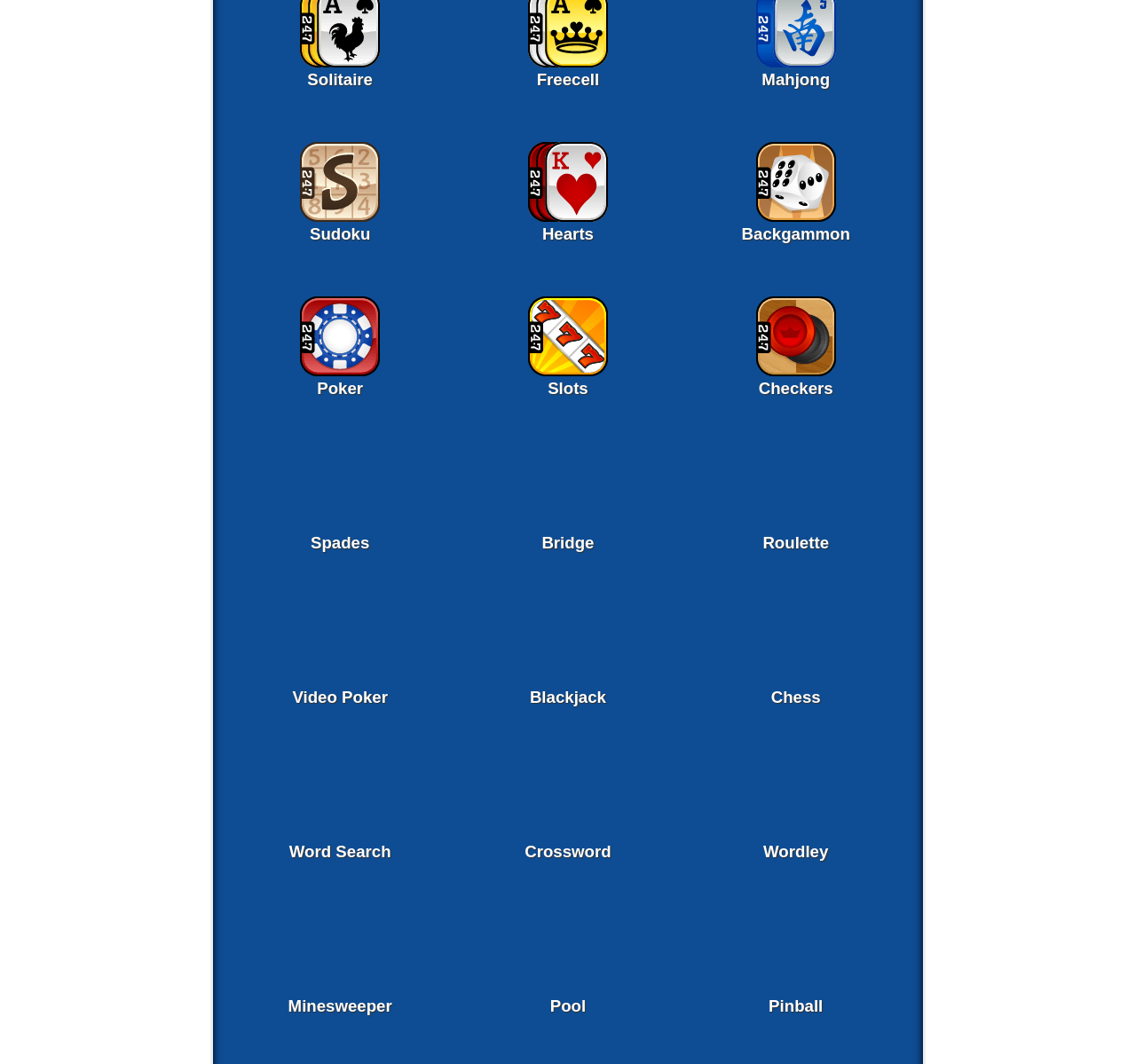Pinpoint the bounding box coordinates of the element that must be clicked to accomplish the following instruction: "Play Roulette". The coordinates should be in the format of four float numbers between 0 and 1, i.e., [left, top, right, bottom].

[0.665, 0.487, 0.736, 0.501]